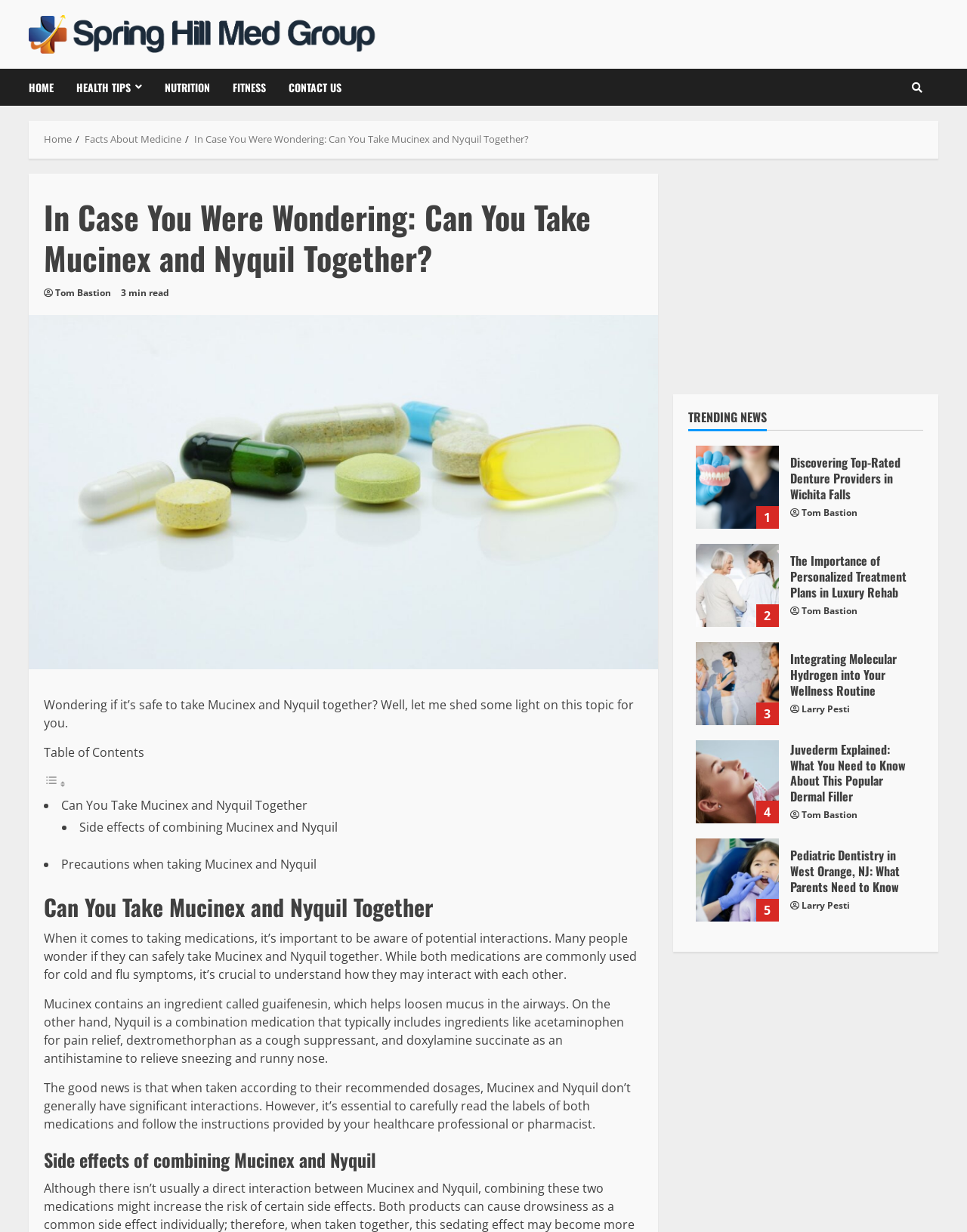What is the topic of the article?
From the screenshot, provide a brief answer in one word or phrase.

Mucinex and Nyquil